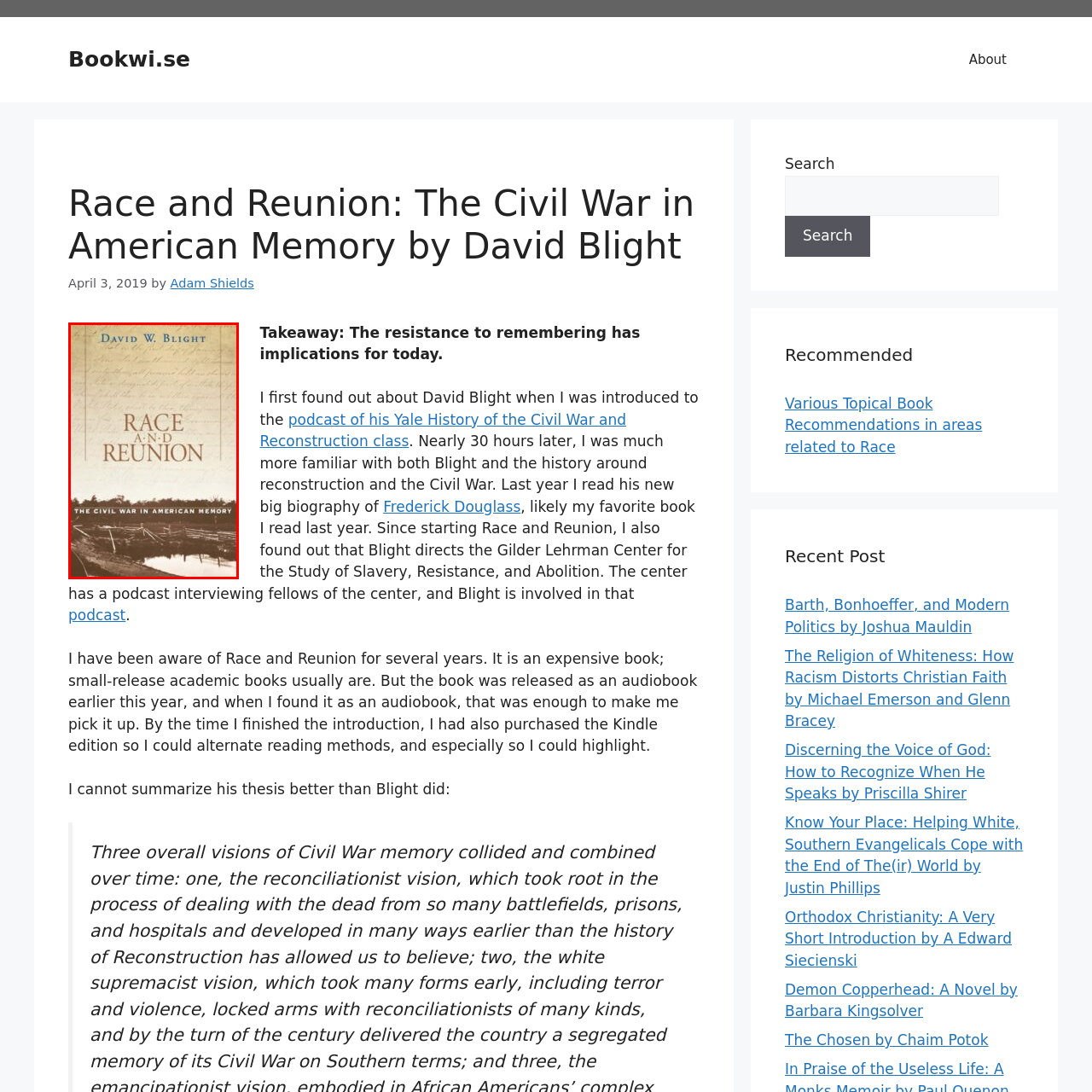What is the focus of the book?
Pay attention to the image outlined by the red bounding box and provide a thorough explanation in your answer, using clues from the image.

The subtitle of the book clarifies its focus, which is to explore the intricate relationship between history and collective remembrance as examined by the author, David W. Blight.